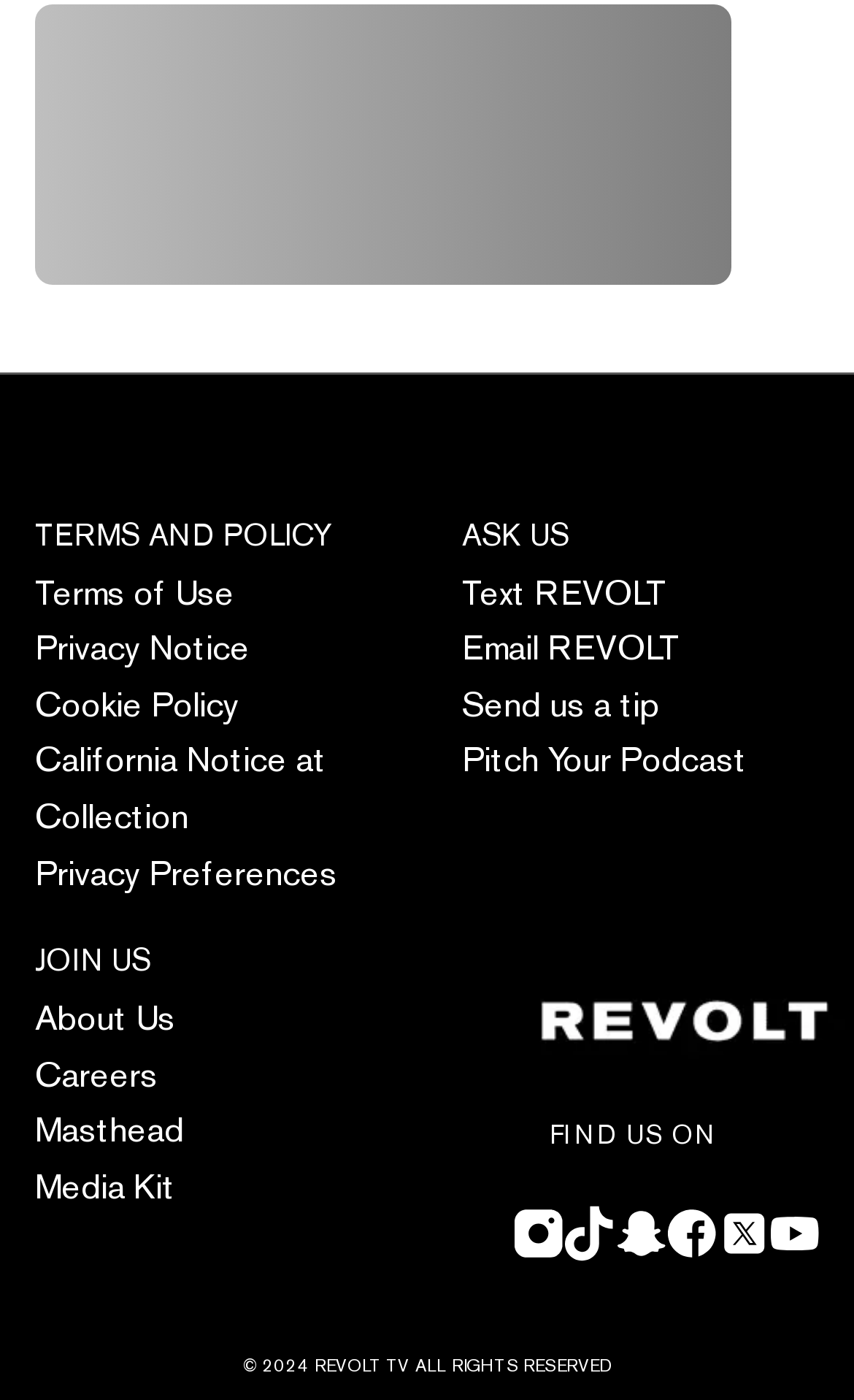Predict the bounding box coordinates of the area that should be clicked to accomplish the following instruction: "Follow REVOLT on instagram". The bounding box coordinates should consist of four float numbers between 0 and 1, i.e., [left, top, right, bottom].

[0.603, 0.792, 0.659, 0.825]